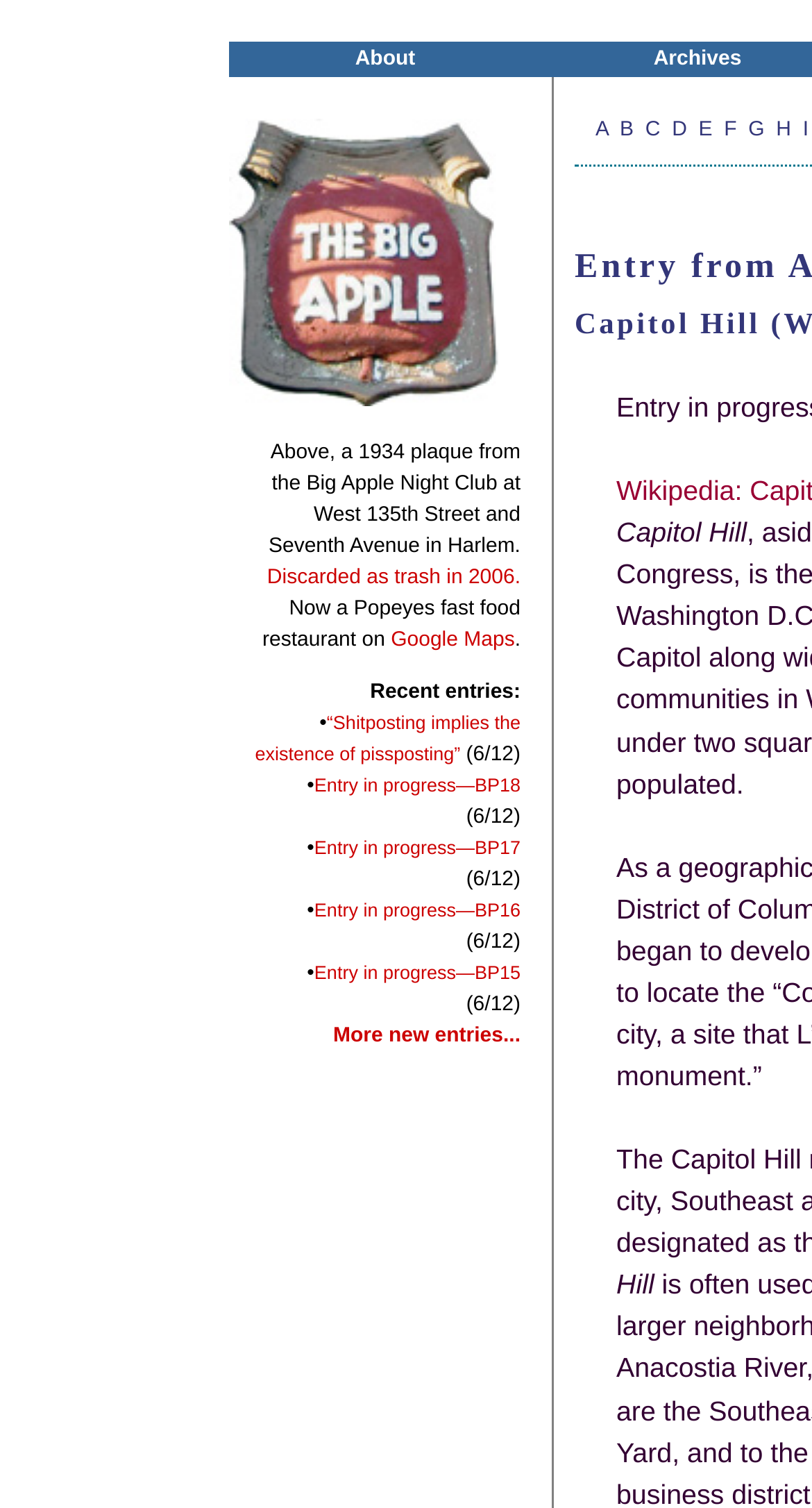Create a detailed summary of the webpage's content and design.

The webpage is about Capitol Hill in Washington, D.C. At the top, there is a navigation menu with a link to "About" on the left side. Below the navigation menu, there is a section featuring a historical image of a plaque from the Big Apple Night Club at West 135th Street and Seventh Avenue in Harlem, accompanied by a descriptive text above the image and a link to "Discarded as trash in 2006" below it. 

On the right side of the image, there is a link to "Google Maps". Below this section, there is a list of recent entries, each consisting of a bullet point, a link to the entry, and a date in parentheses. There are five recent entries, each with a similar format.

On the top right side of the page, there is an alphabetical navigation menu with links to letters from A to I. The links are arranged horizontally and are separated by non-breaking spaces. 

There are also some non-breaking spaces scattered throughout the page, but they do not seem to have any significant meaning.